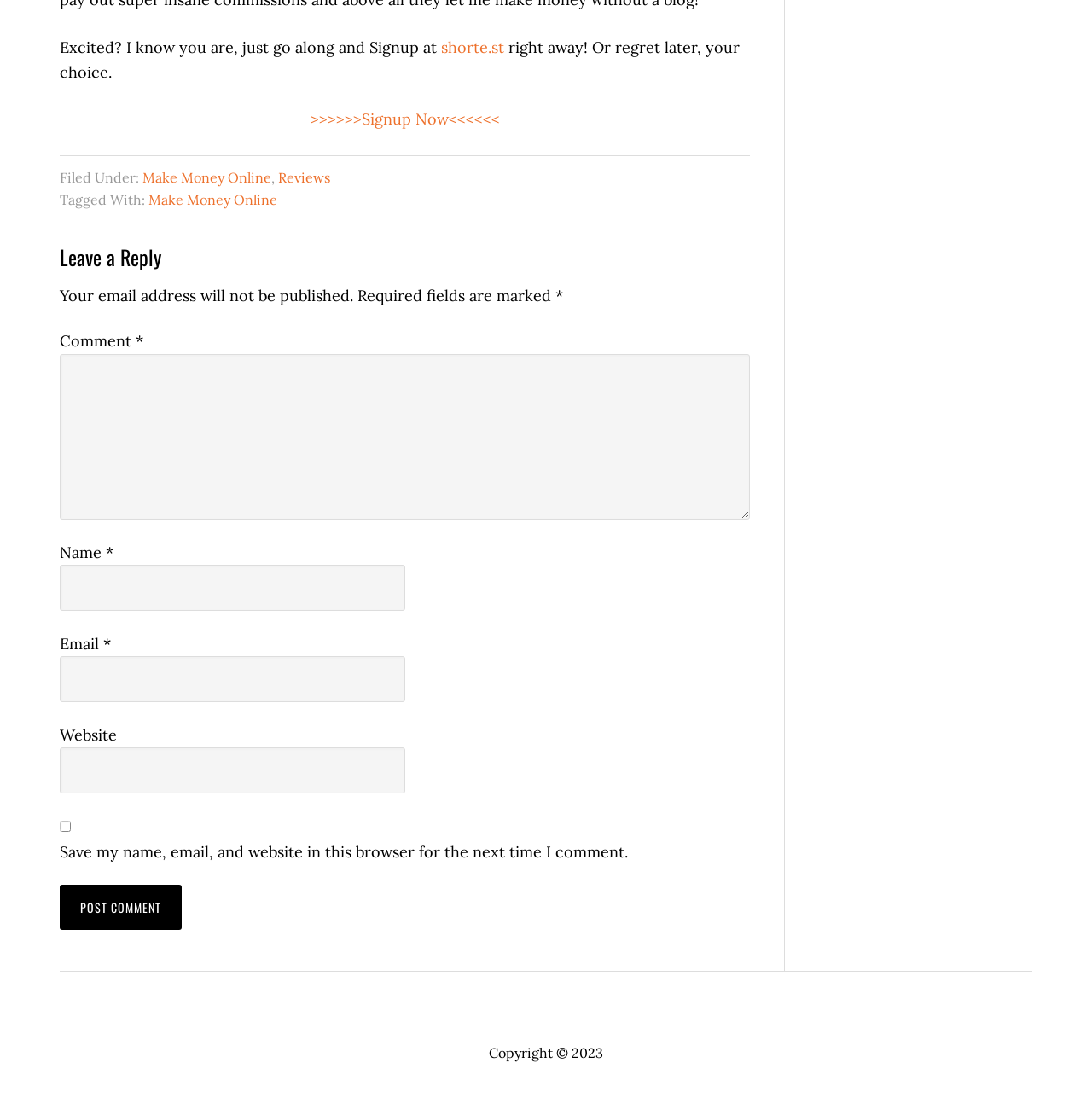What is the category of the article?
Carefully examine the image and provide a detailed answer to the question.

The footer section of the webpage has a 'Filed Under:' category, which is 'Make Money Online', indicating that the article is related to making money online.